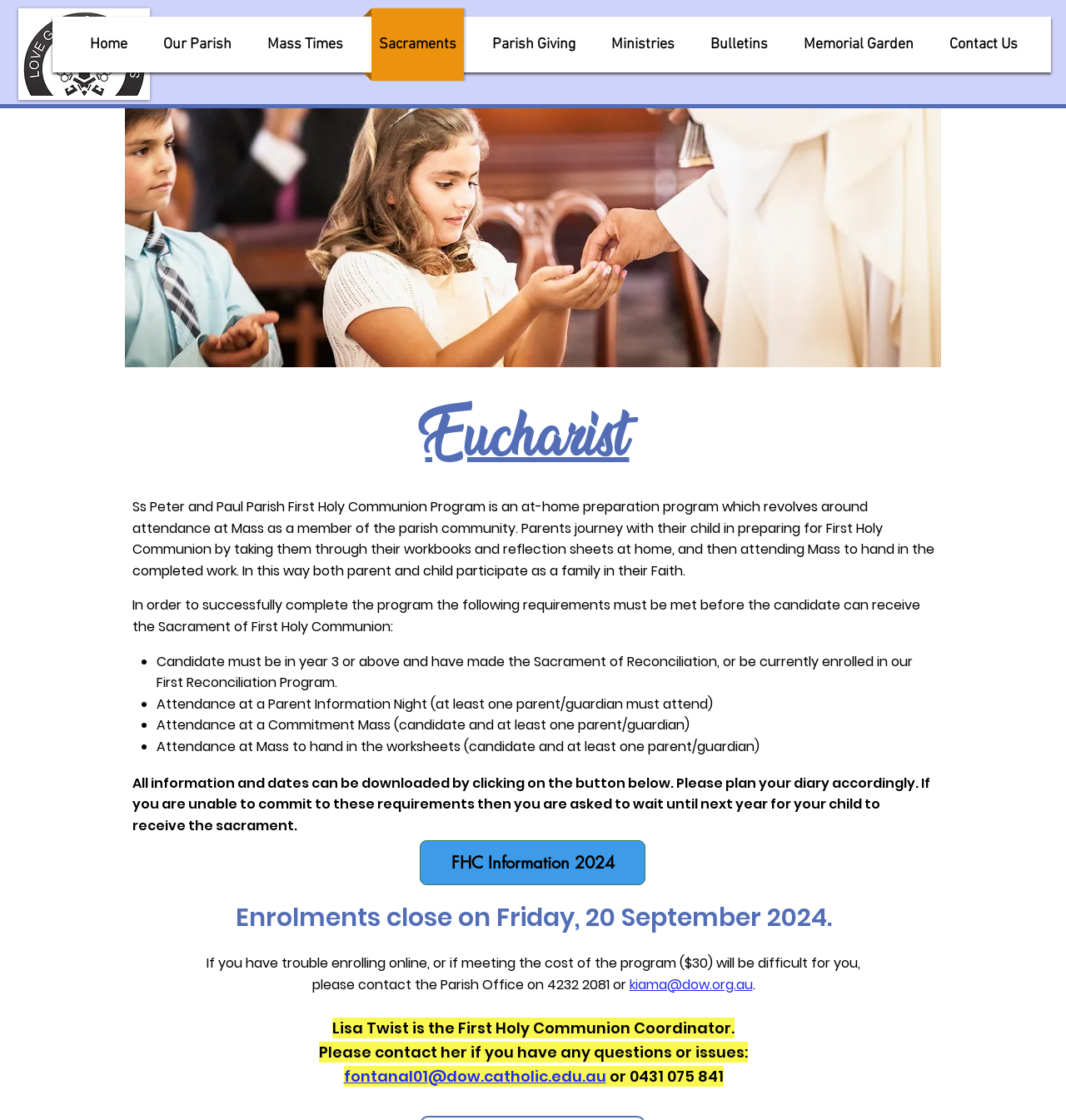Locate the bounding box of the UI element described in the following text: "FHC Information 2024".

[0.394, 0.75, 0.605, 0.79]